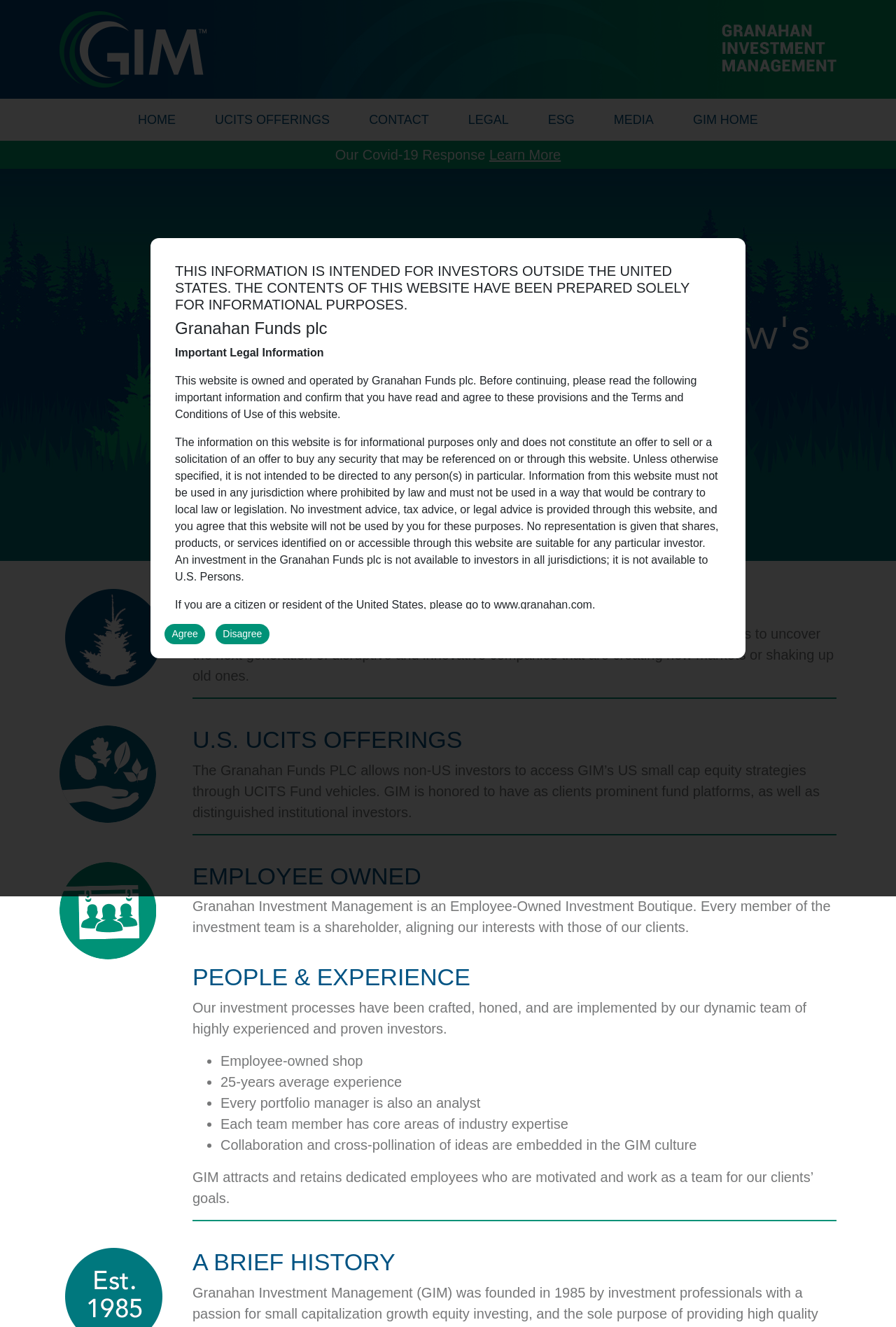Extract the heading text from the webpage.

Unearthing Tomorrow's Leaders, Today